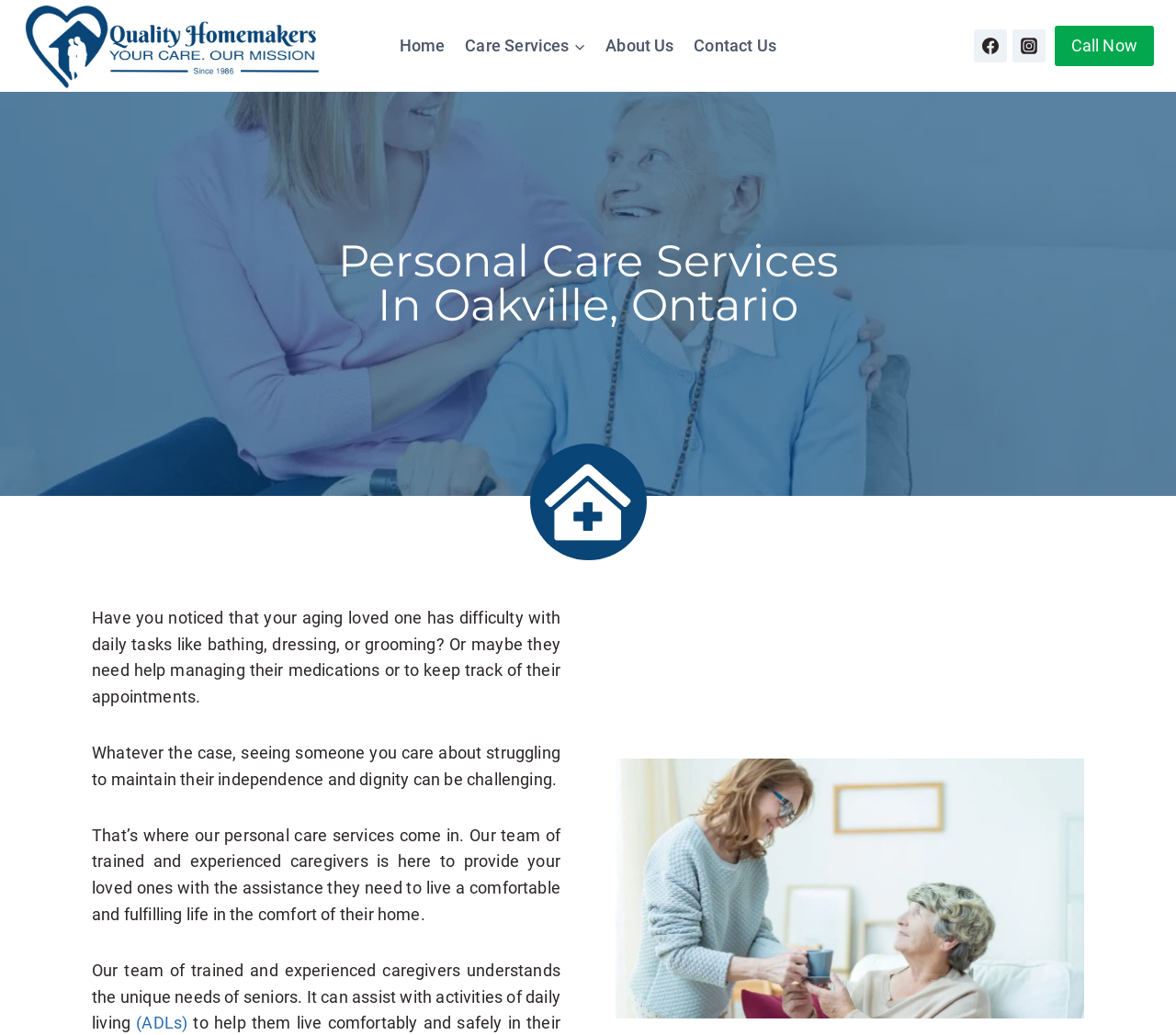What is the name of the company providing personal care services?
Answer with a single word or short phrase according to what you see in the image.

Quality Home Makers